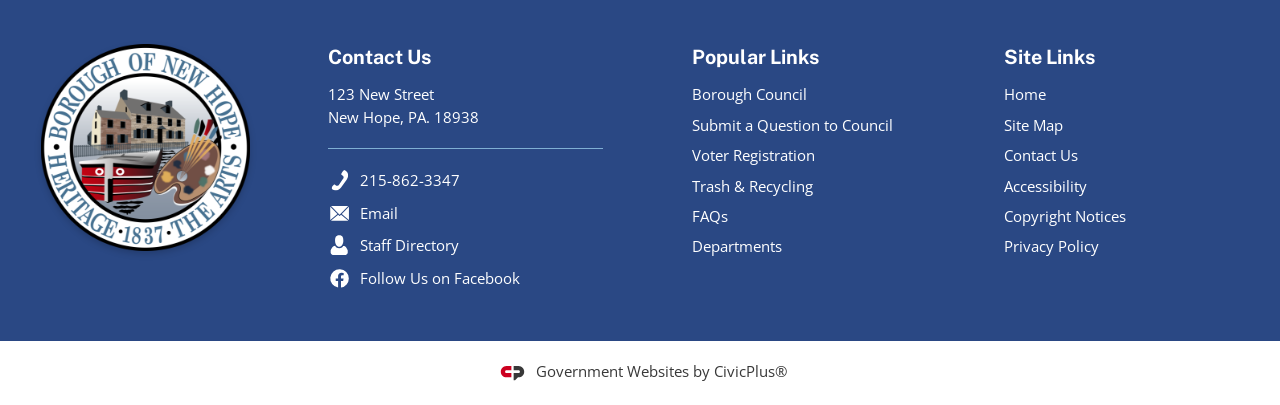From the element description Email, predict the bounding box coordinates of the UI element. The coordinates must be specified in the format (top-left x, top-left y, bottom-right x, bottom-right y) and should be within the 0 to 1 range.

[0.256, 0.496, 0.318, 0.557]